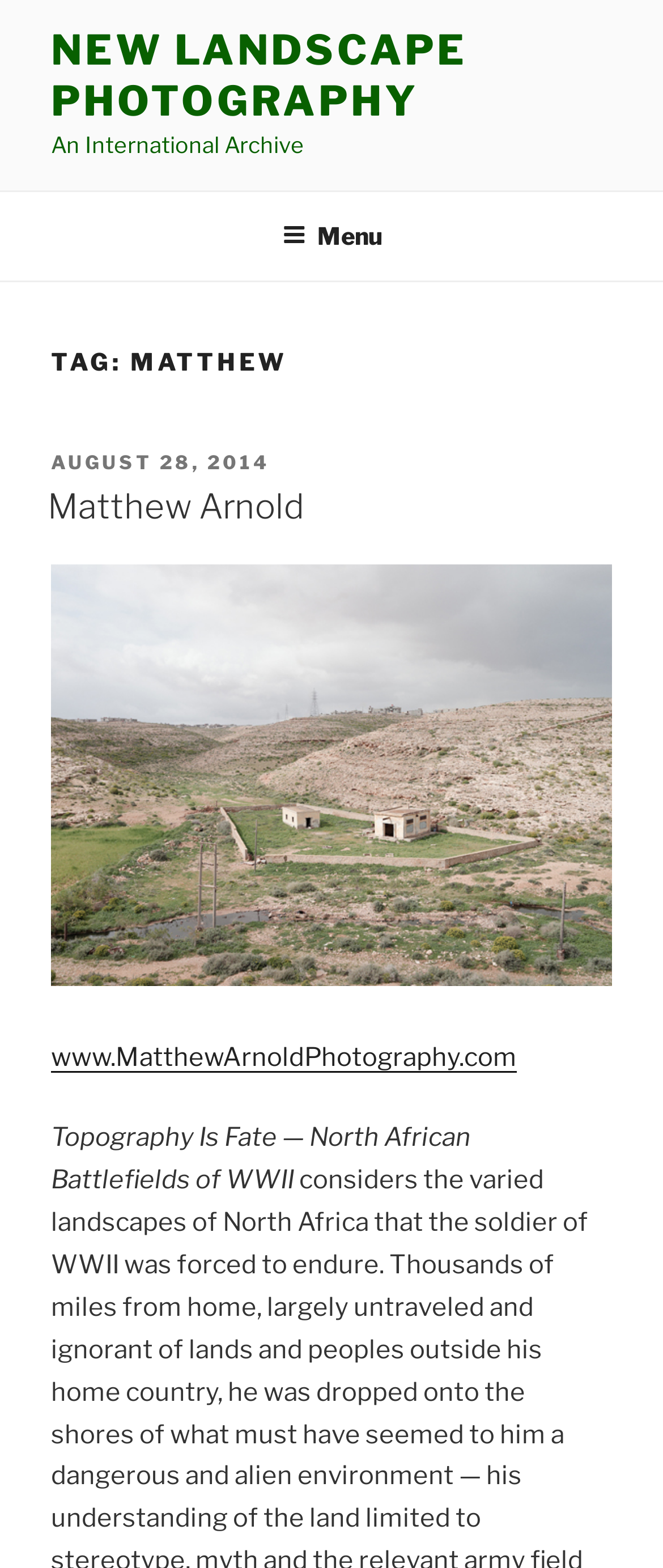What is the date of the post?
Using the information from the image, give a concise answer in one word or a short phrase.

August 28, 2014